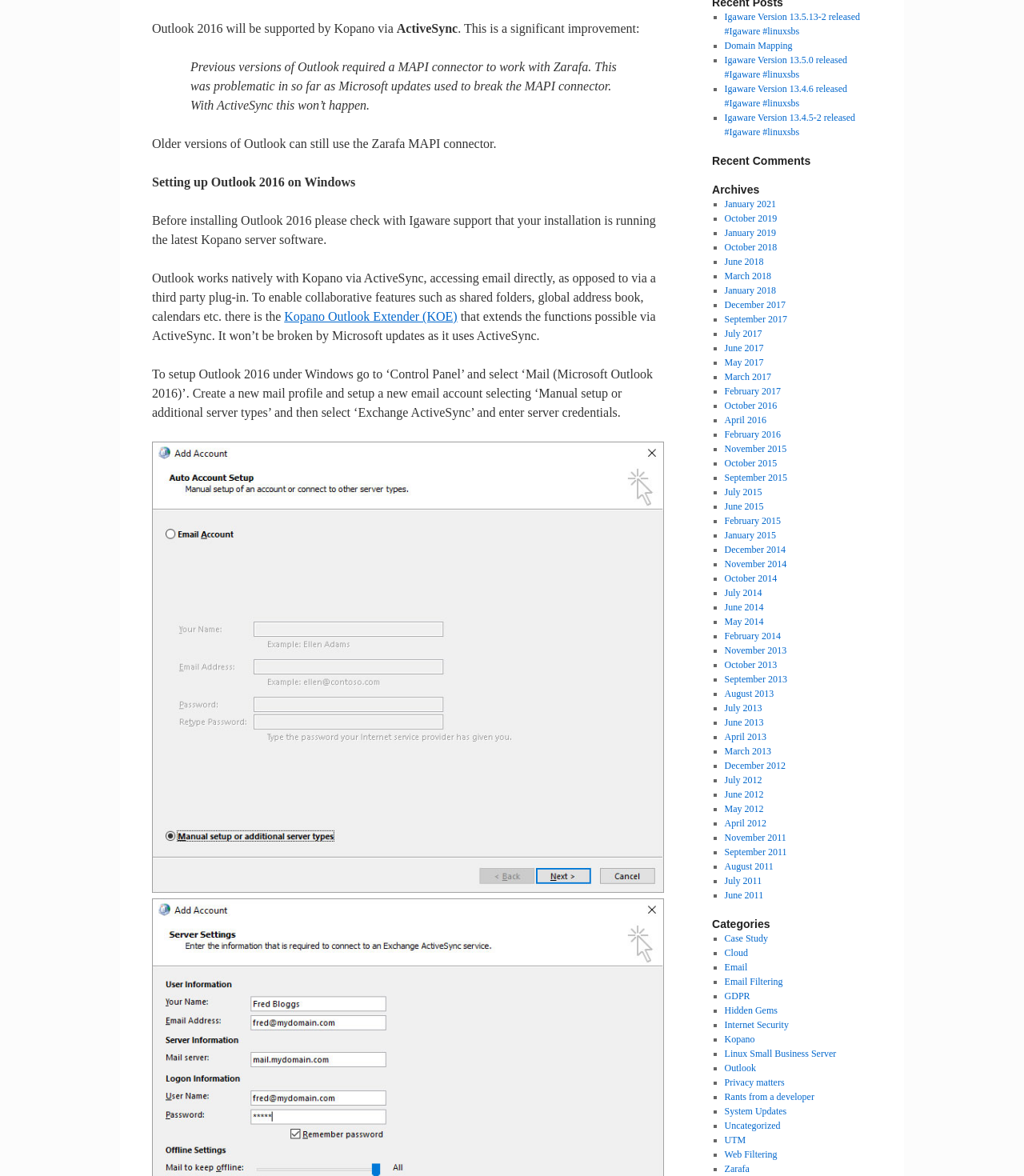Based on the element description: "October 2015", identify the bounding box coordinates for this UI element. The coordinates must be four float numbers between 0 and 1, listed as [left, top, right, bottom].

[0.707, 0.389, 0.759, 0.399]